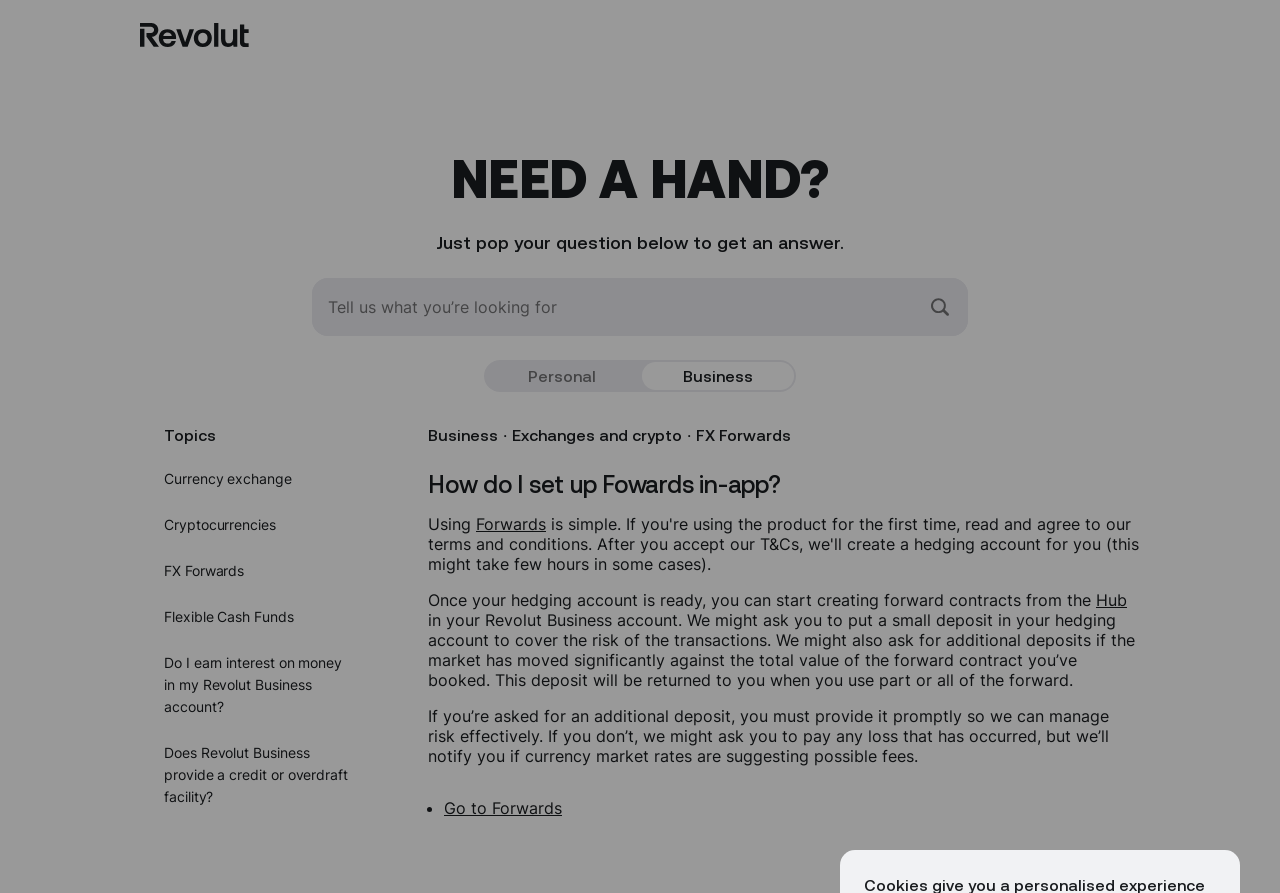Predict the bounding box of the UI element based on this description: "Currency exchange".

[0.109, 0.512, 0.297, 0.559]